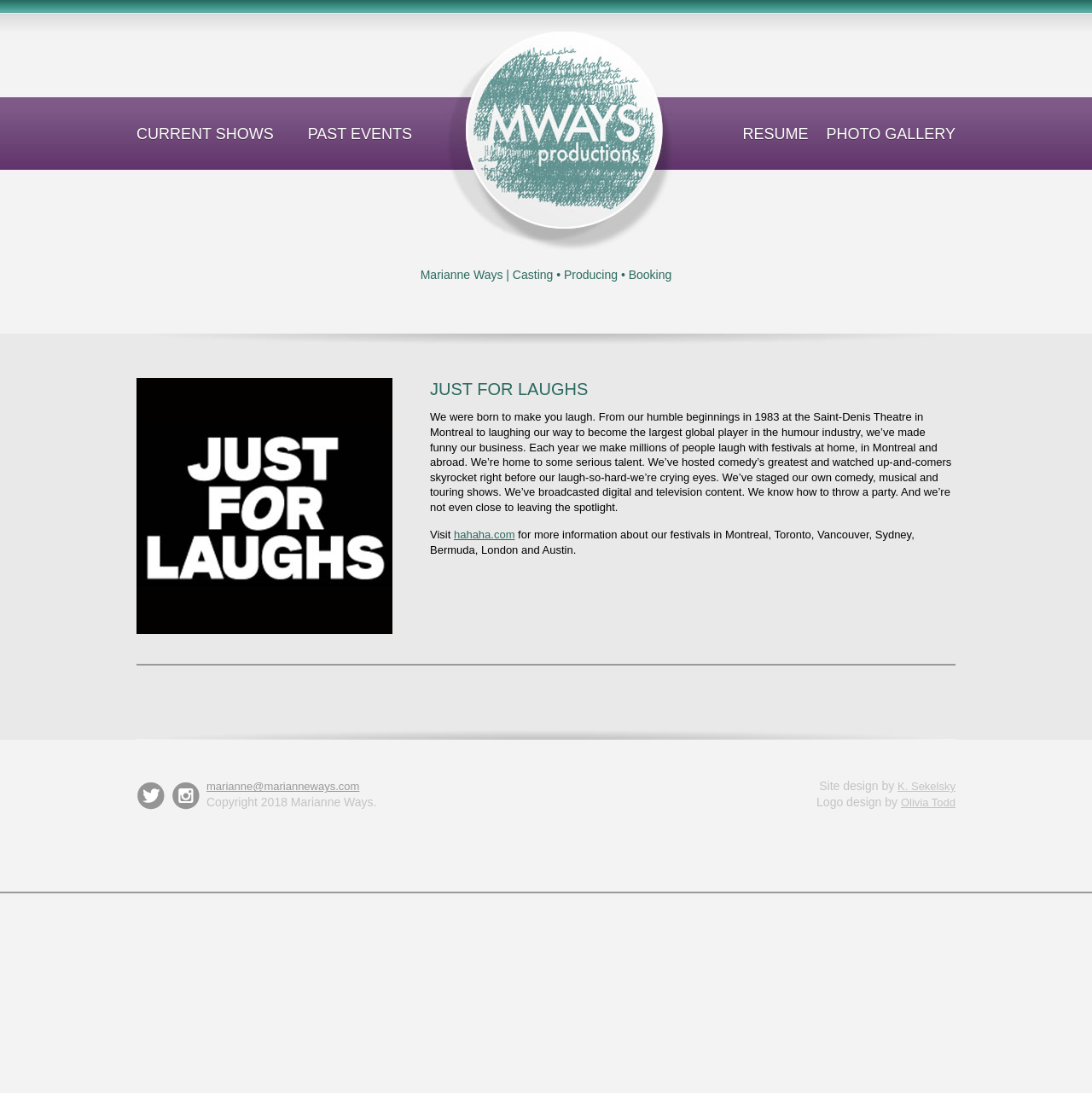Determine the bounding box for the described HTML element: "parent_node: CURRENT SHOWS". Ensure the coordinates are four float numbers between 0 and 1 in the format [left, top, right, bottom].

[0.409, 0.219, 0.625, 0.231]